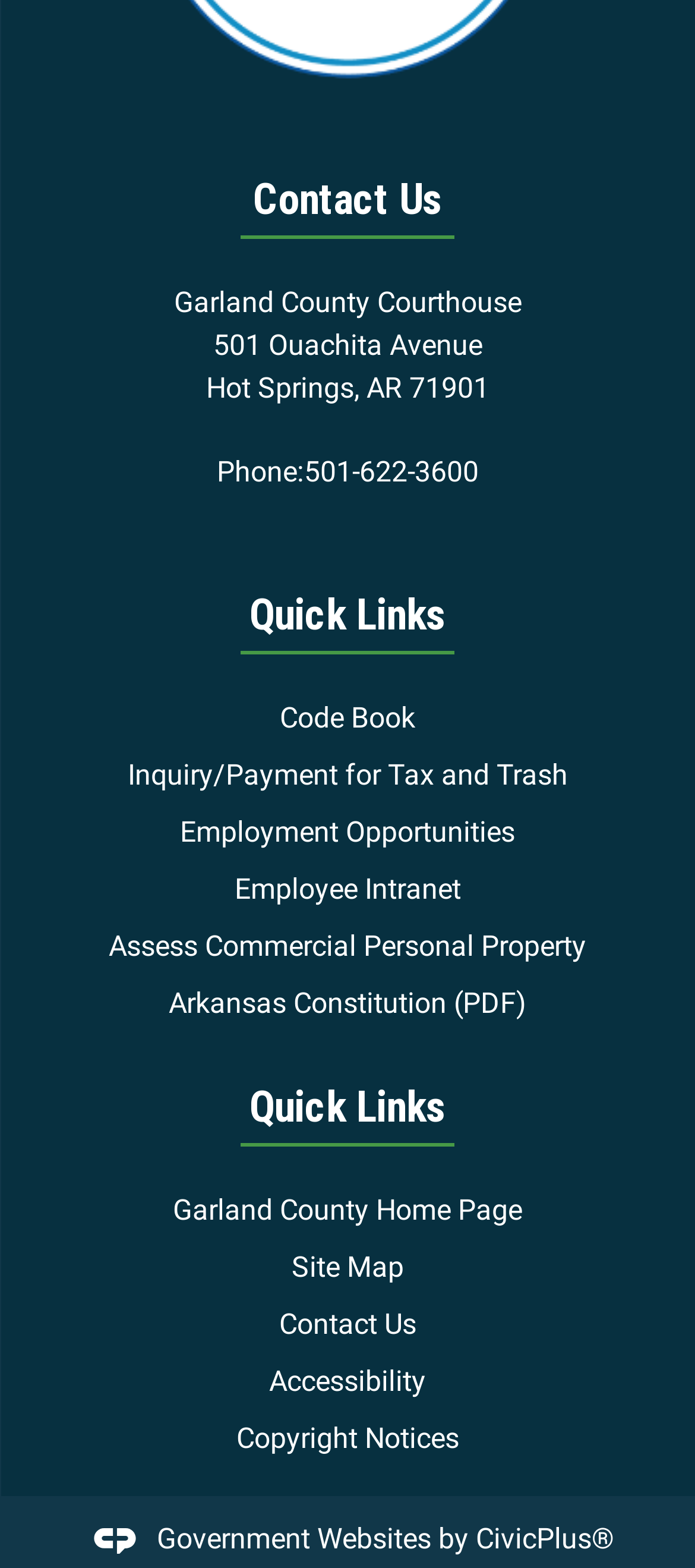Highlight the bounding box coordinates of the element you need to click to perform the following instruction: "visit Code Book."

[0.403, 0.447, 0.597, 0.468]